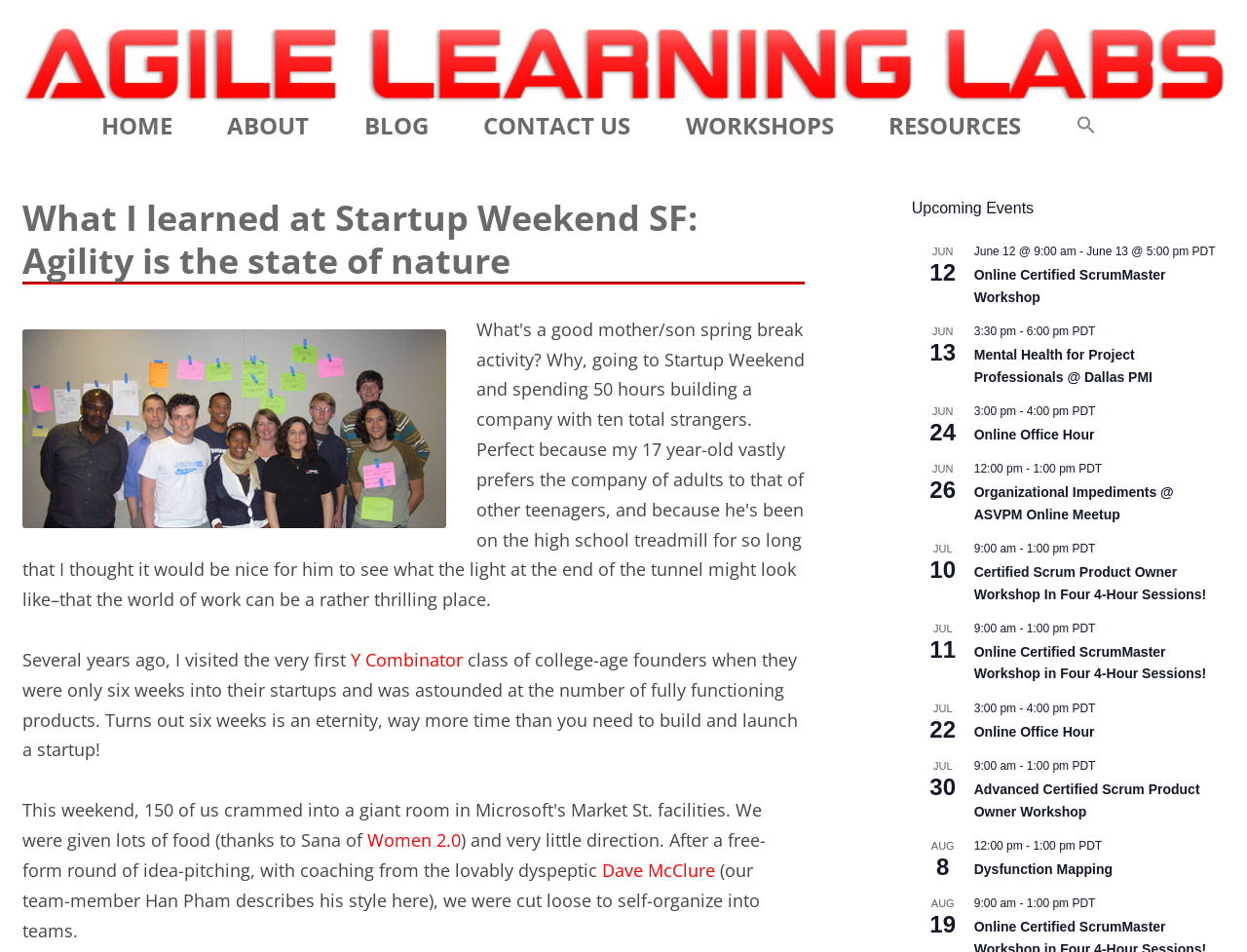Identify the bounding box for the described UI element: "aria-label="Mix" title="Mix"".

None